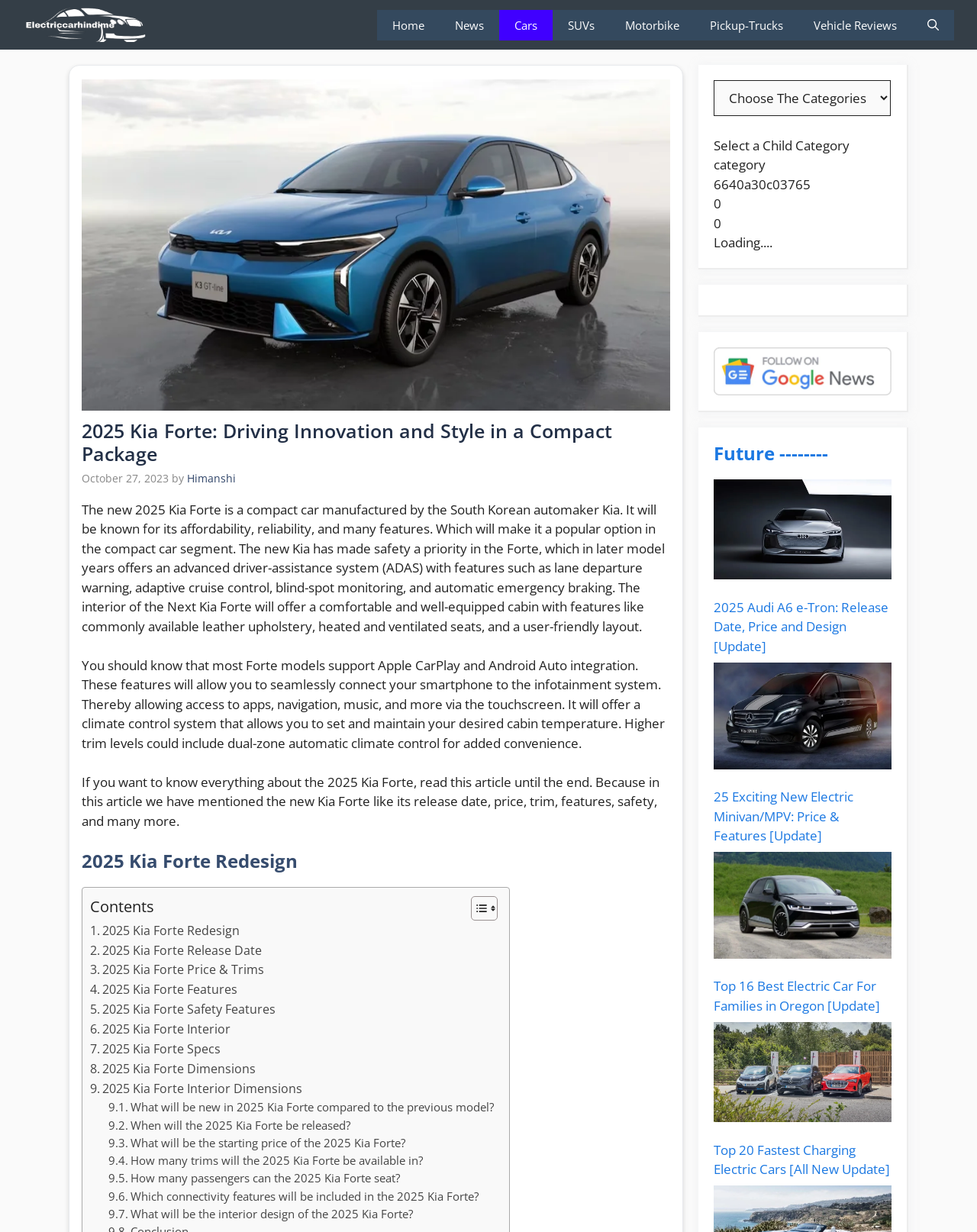How many trims will the 2025 Kia Forte be available in?
Based on the screenshot, provide your answer in one word or phrase.

Unknown